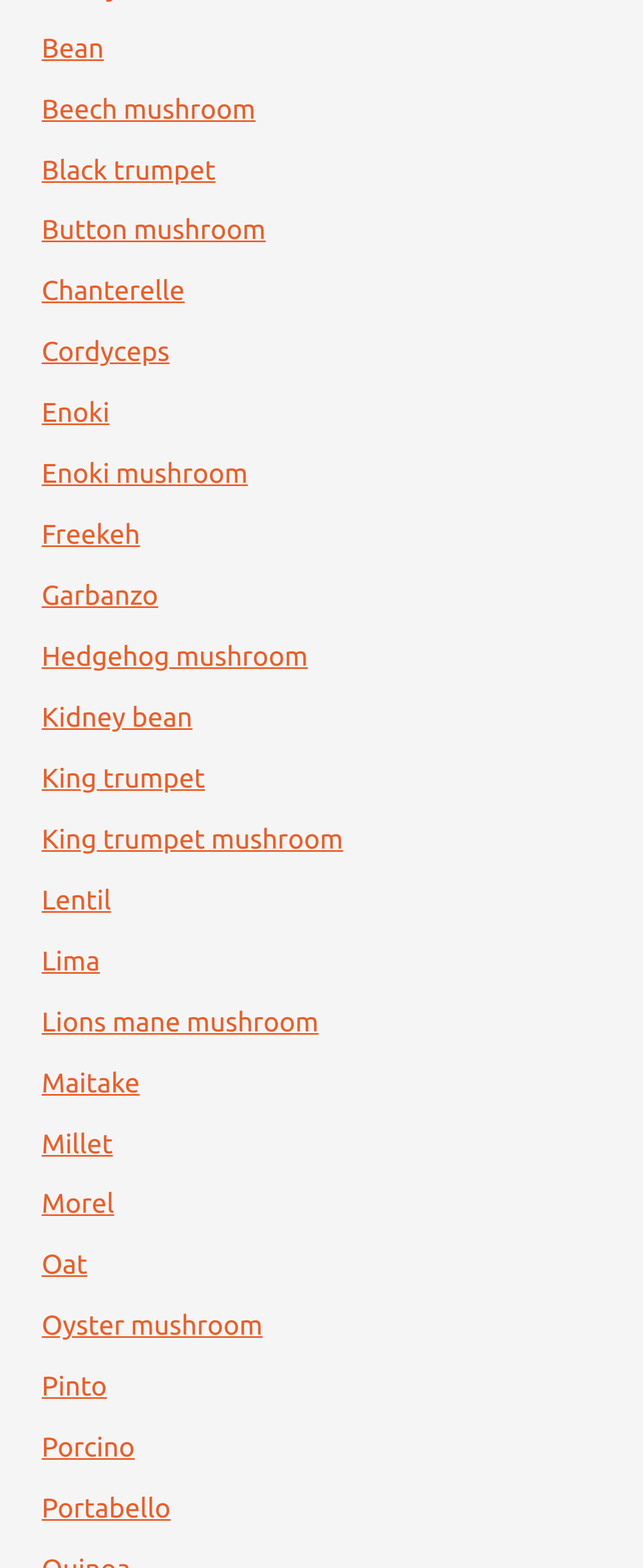Answer the question with a single word or phrase: 
What is the last link on the webpage?

Portabello